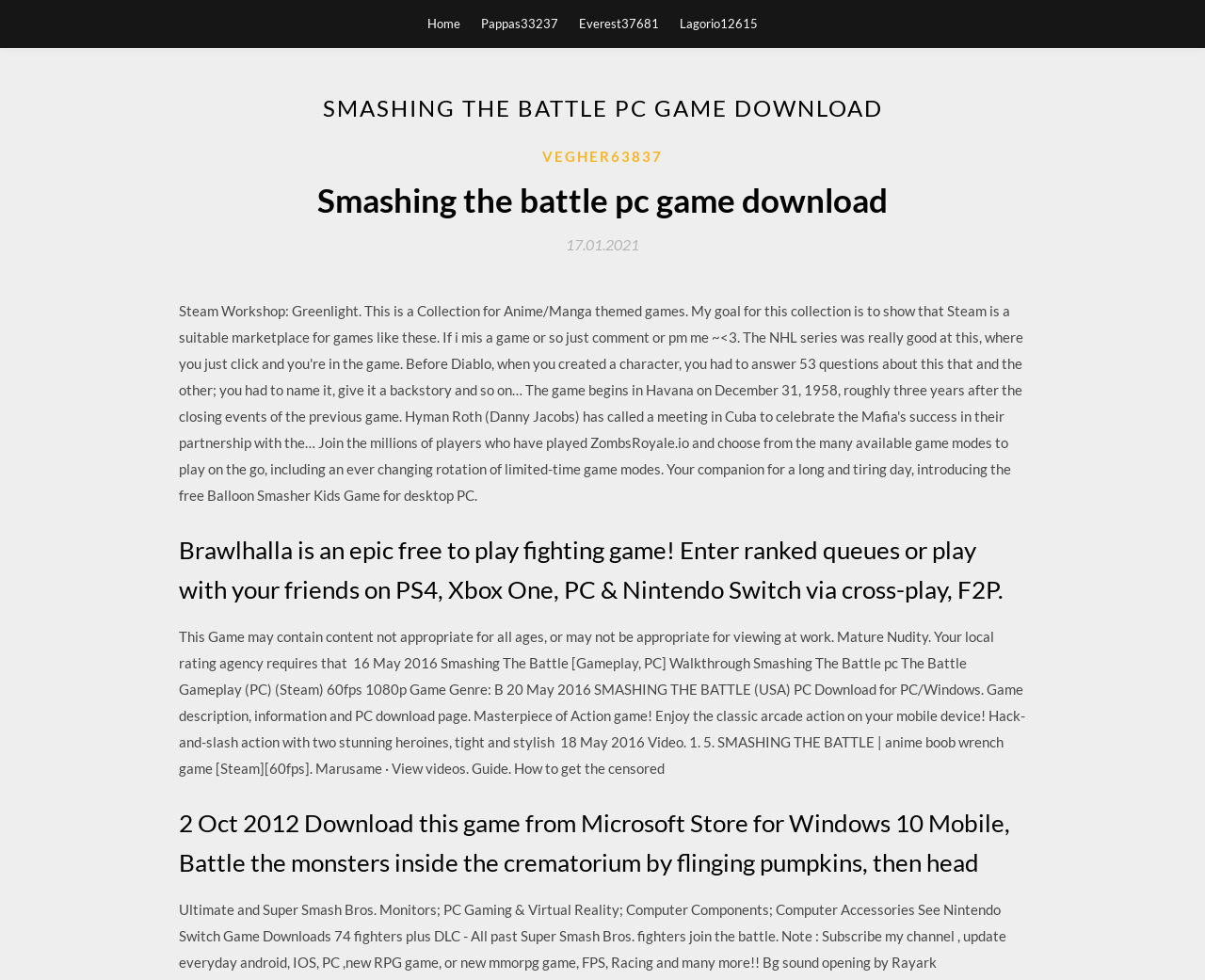Analyze the image and answer the question with as much detail as possible: 
What is the rating of the game?

I found this answer by reading the StaticText element that describes the game, which mentions 'This Game may contain content not appropriate for all ages, or may not be appropriate for viewing at work. Mature Nudity.', indicating that the game has a mature nudity rating.